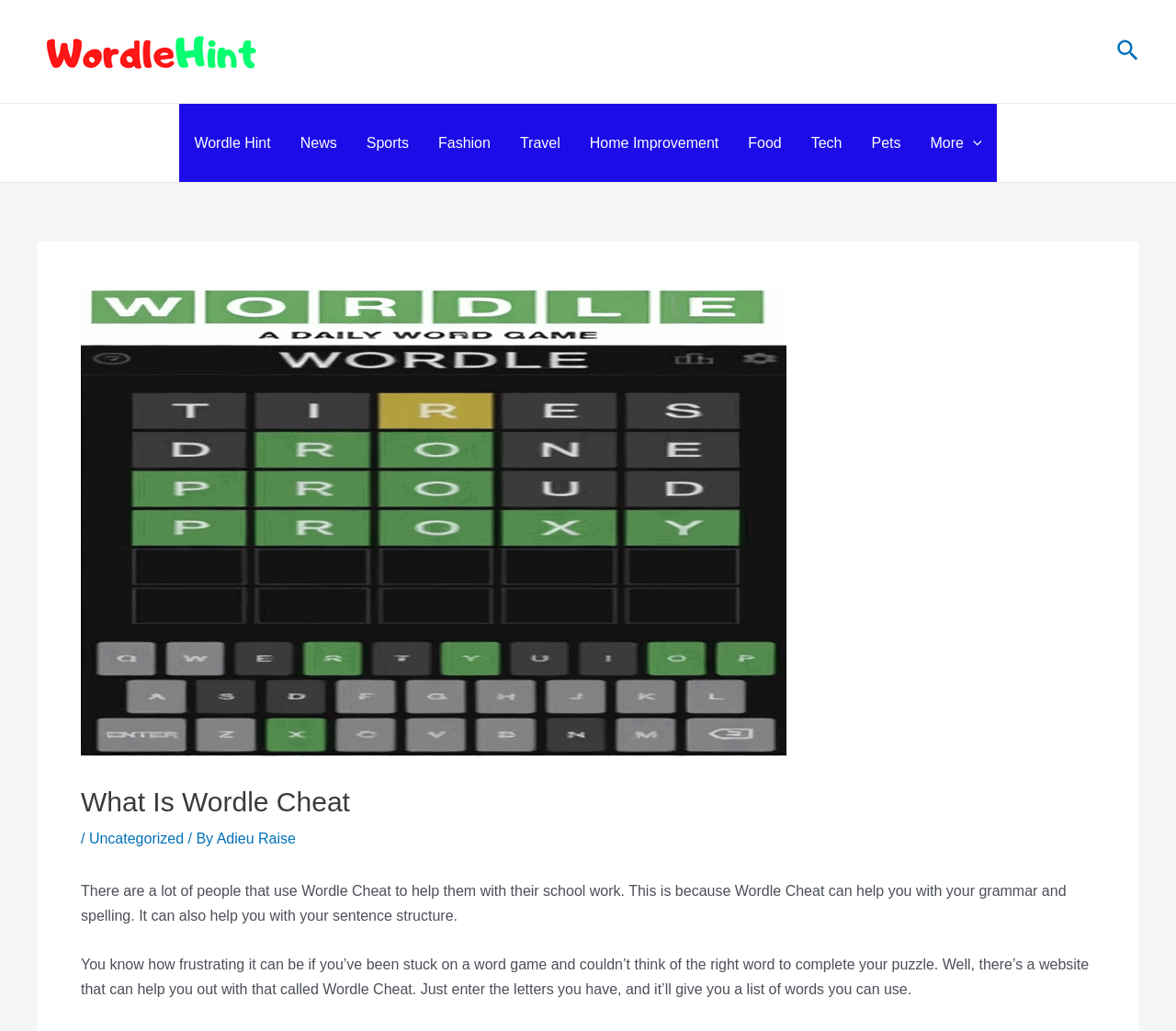Examine the screenshot and answer the question in as much detail as possible: What is the author of the article?

The webpage mentions the author of the article as Adieu Raise, which is linked to the text 'By'.